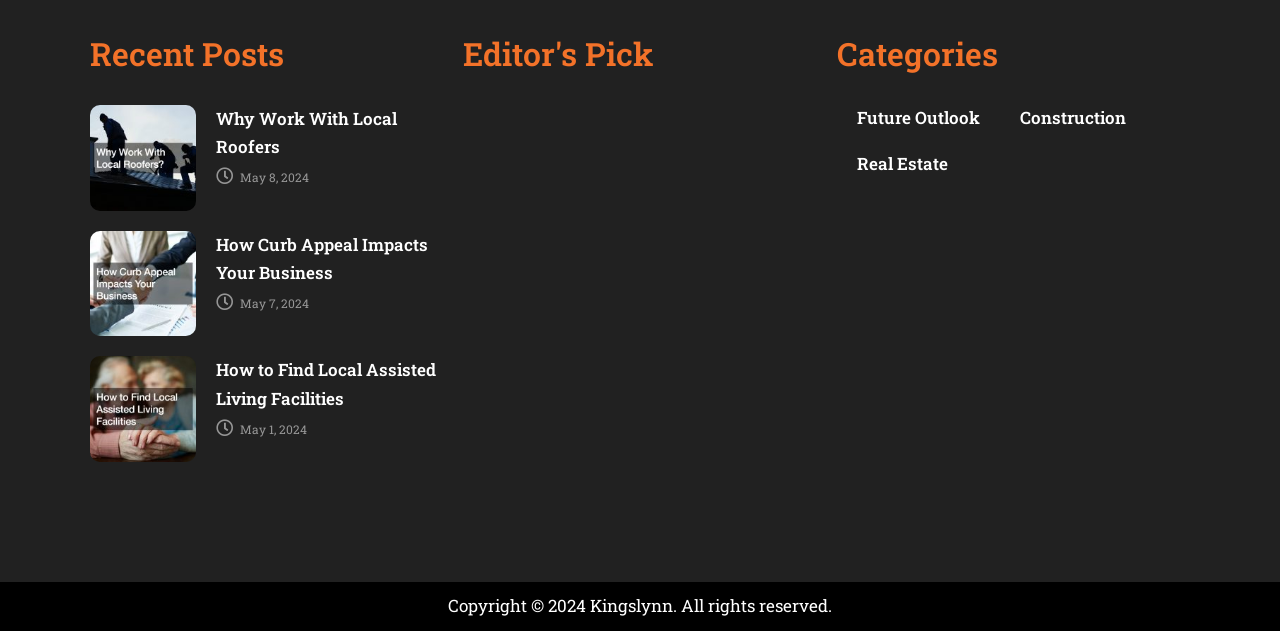Mark the bounding box of the element that matches the following description: "My First Lessons".

None